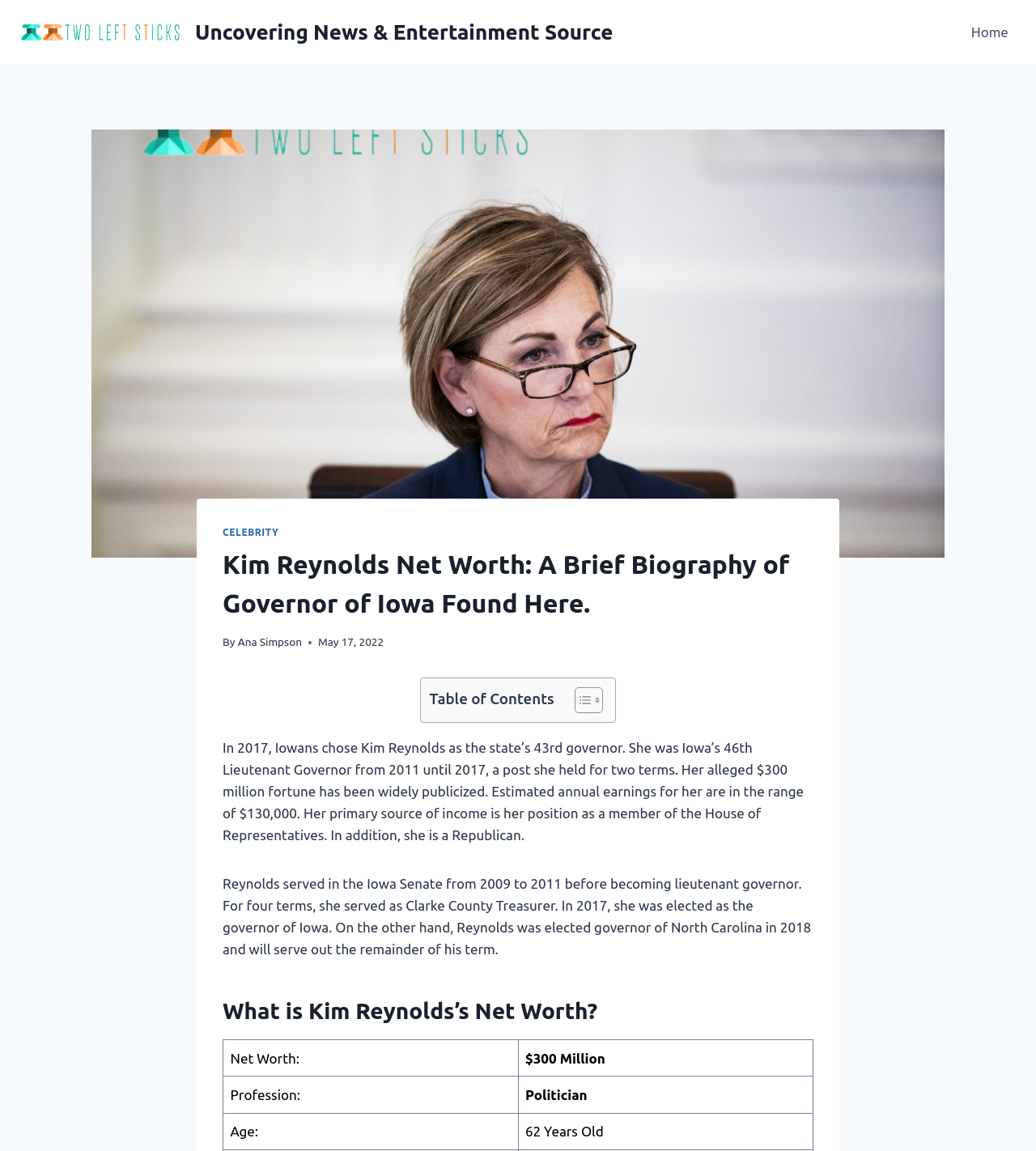What is the primary source of income for Kim Reynolds?
Answer the question in a detailed and comprehensive manner.

The answer can be found in the paragraph that describes Kim Reynolds's biography, where it mentions that her primary source of income is her position as a member of the House of Representatives.